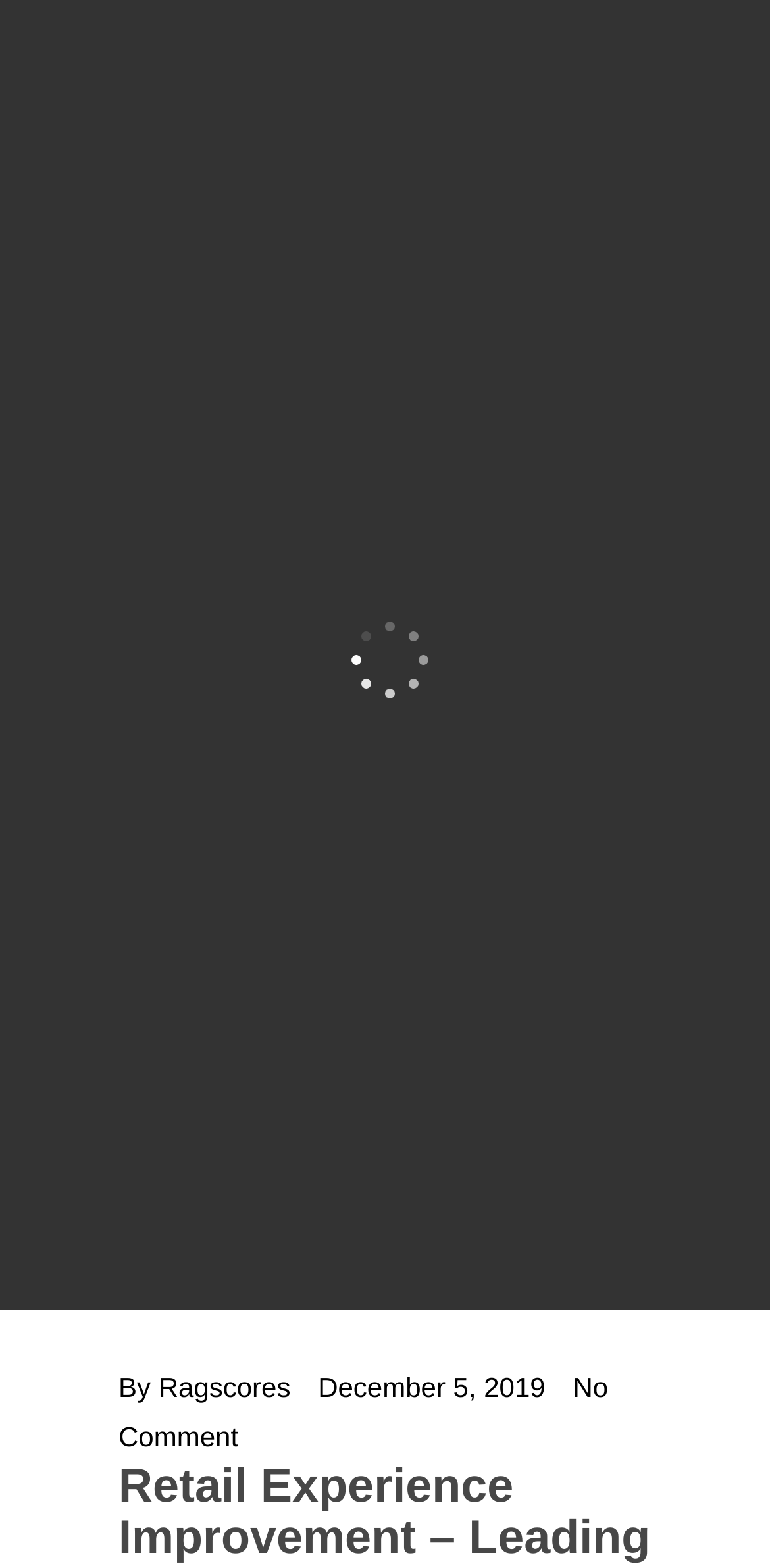What is the email address on the webpage?
Observe the image and answer the question with a one-word or short phrase response.

info@servicesolutionsconsulting.in